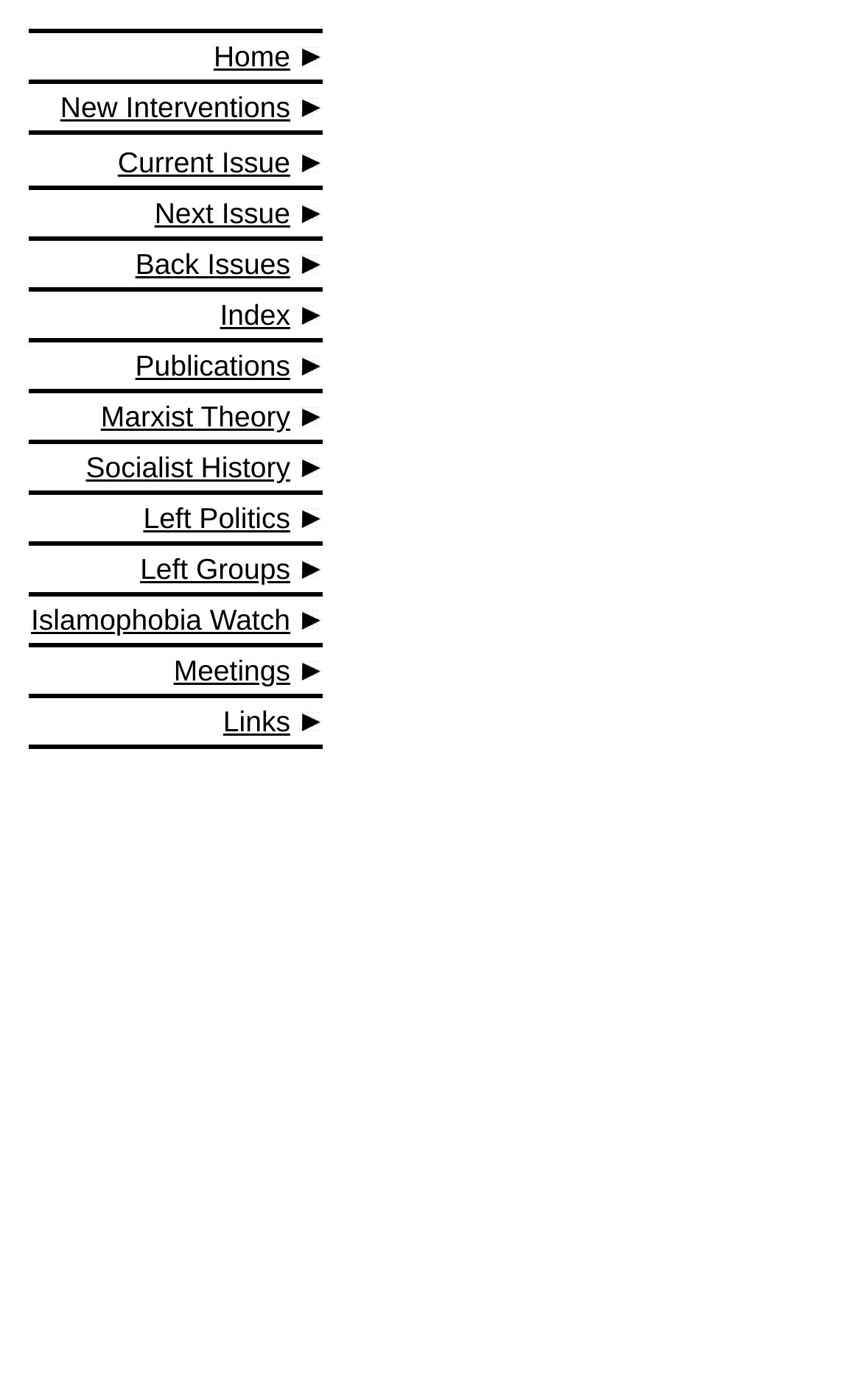Please answer the following question using a single word or phrase: 
What is the text of the last gridcell?

Meetings